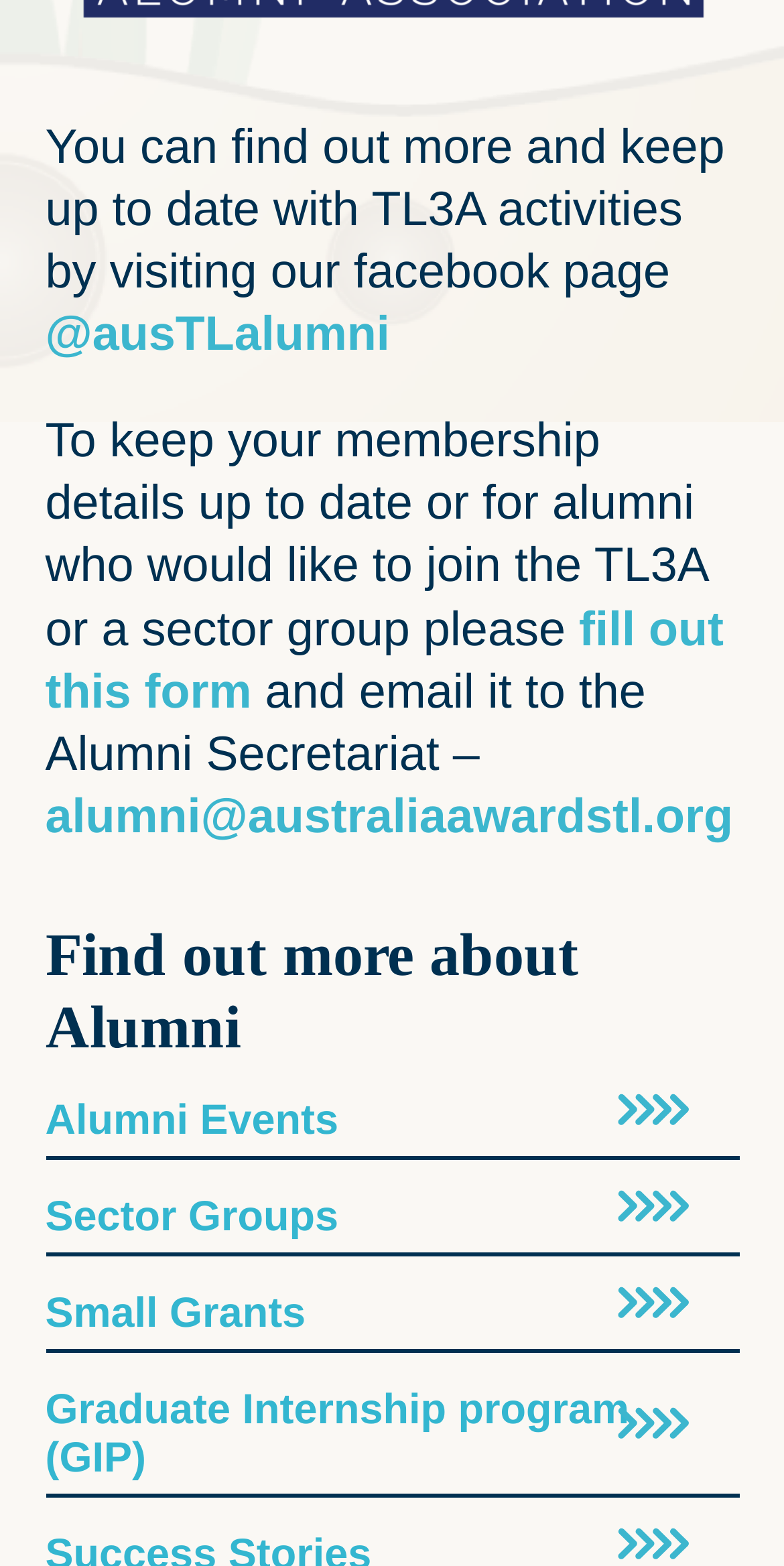How many sector groups are listed on the webpage?
Based on the image, please offer an in-depth response to the question.

The link 'Sector Groups' is listed on the webpage, indicating that there is at least one sector group listed.